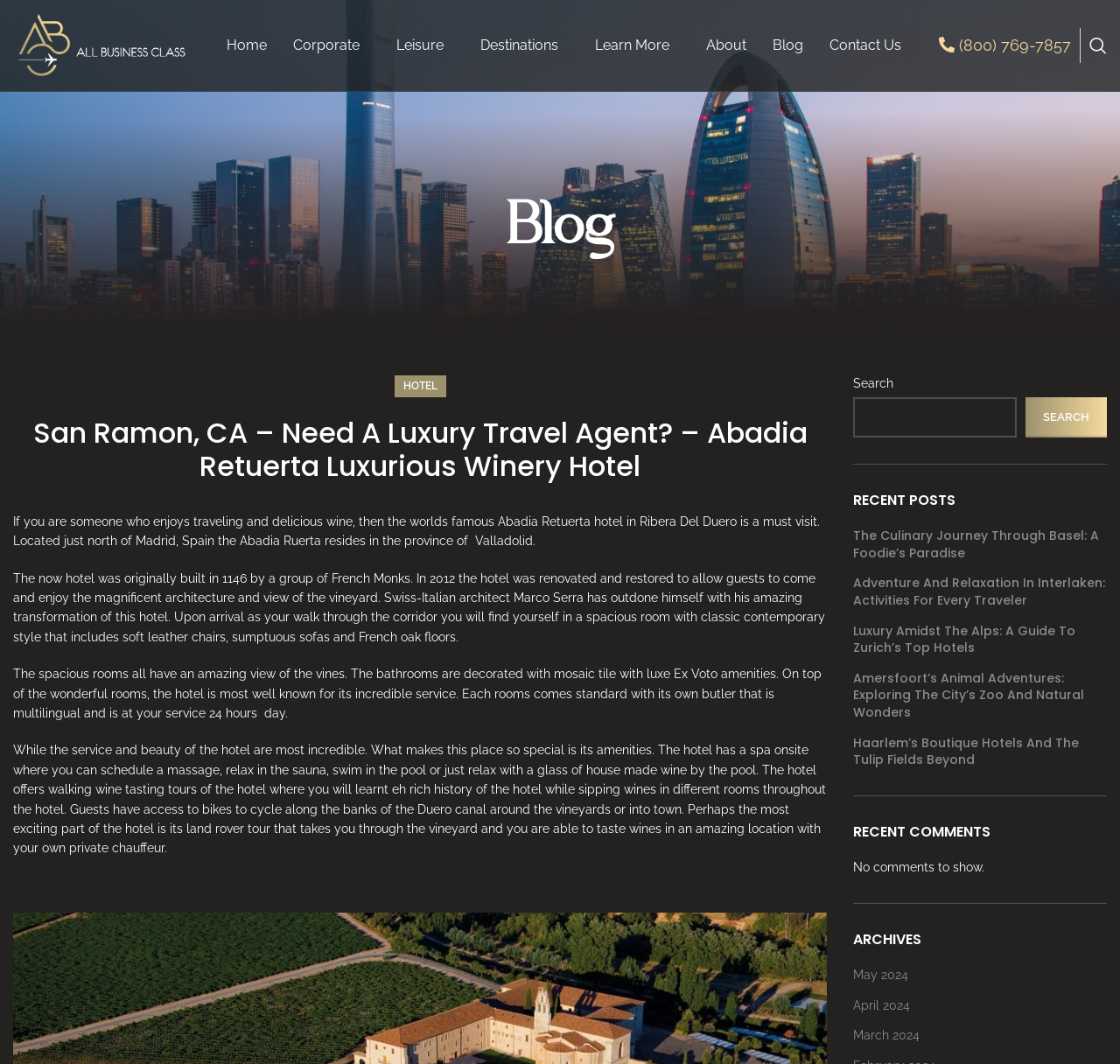What is the name of the hotel described?
Using the image as a reference, give an elaborate response to the question.

The name of the hotel can be found in the heading element with the text 'San Ramon, CA – Need A Luxury Travel Agent? – Abadia Retuerta Luxurious Winery Hotel'.